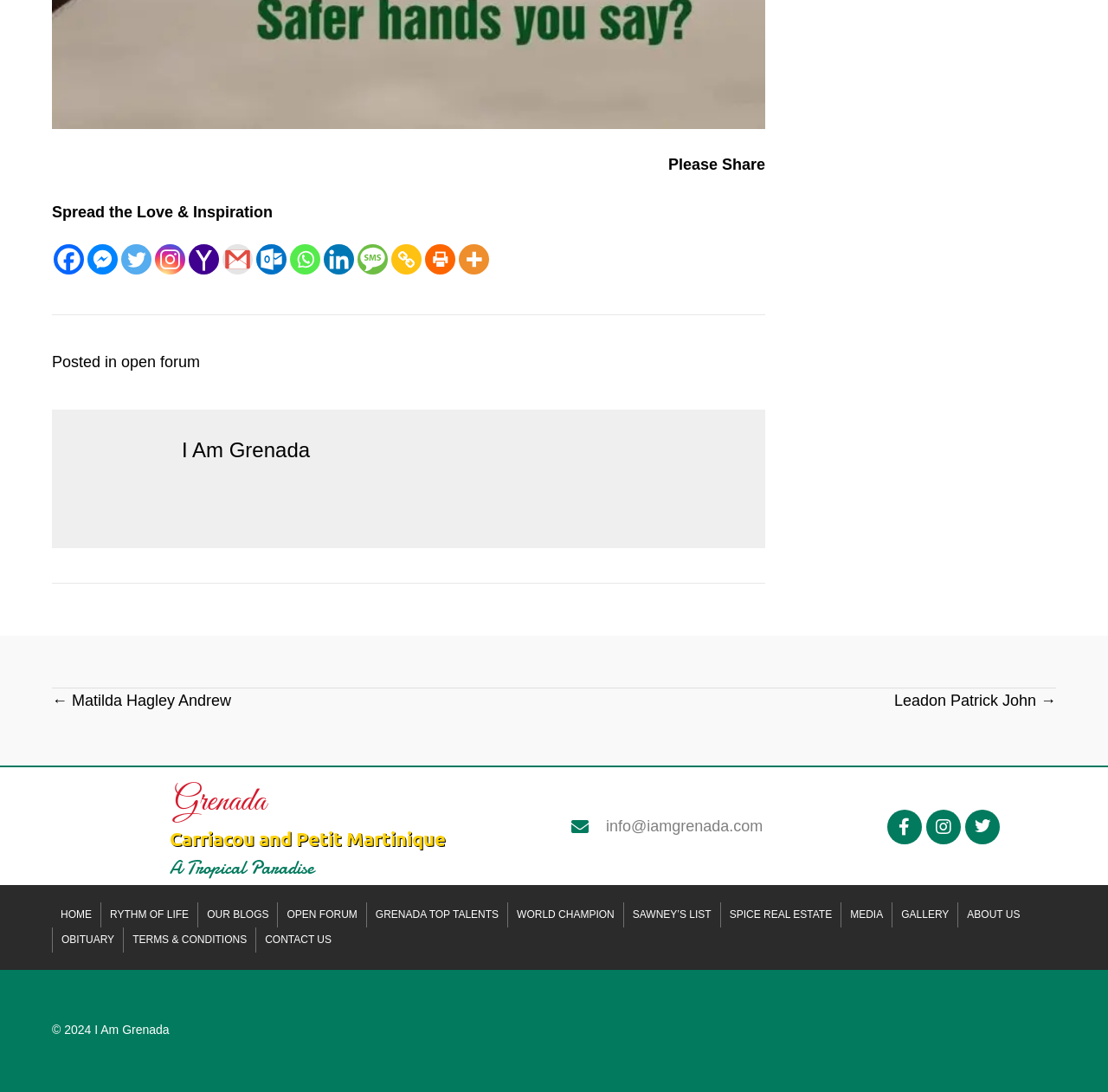Locate the bounding box coordinates of the area to click to fulfill this instruction: "View posts navigation". The bounding box should be presented as four float numbers between 0 and 1, in the order [left, top, right, bottom].

[0.047, 0.63, 0.953, 0.653]